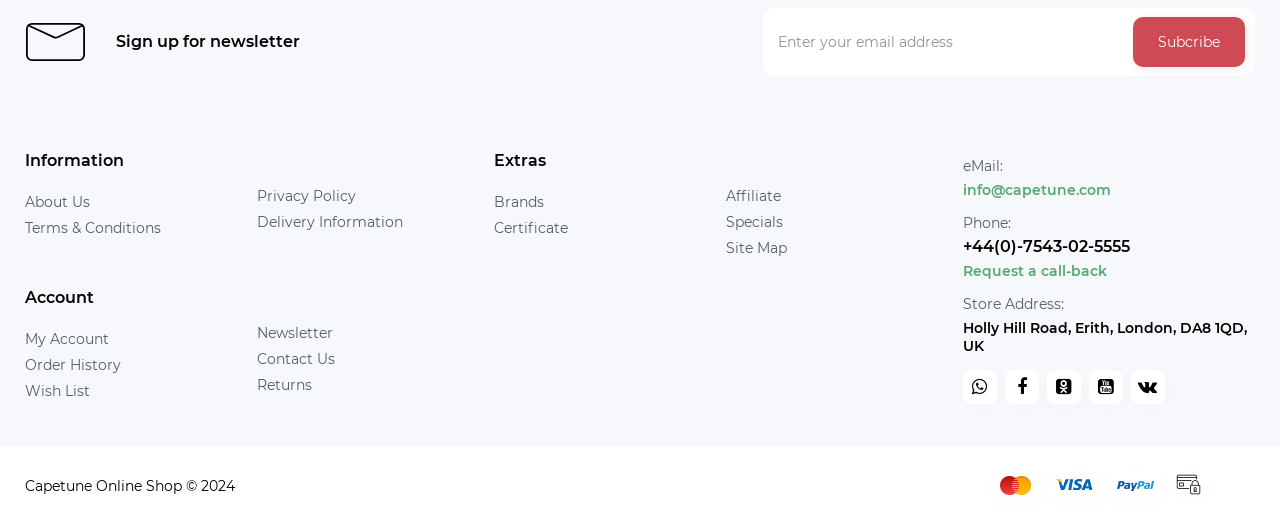Answer briefly with one word or phrase:
What is the purpose of the textbox?

Enter email address